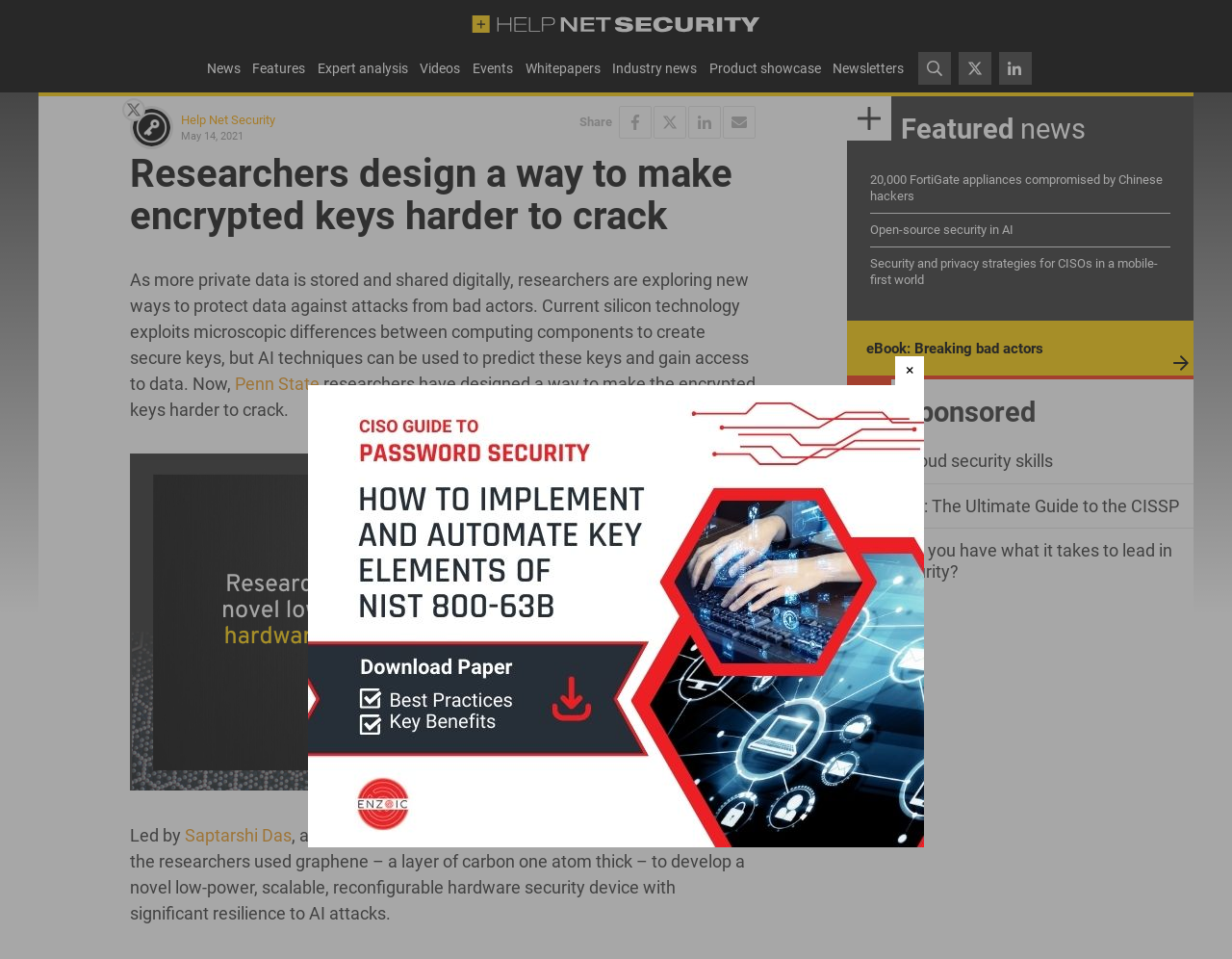Identify the bounding box coordinates of the region that should be clicked to execute the following instruction: "Download the eBook: Cloud security skills".

[0.688, 0.47, 0.855, 0.491]